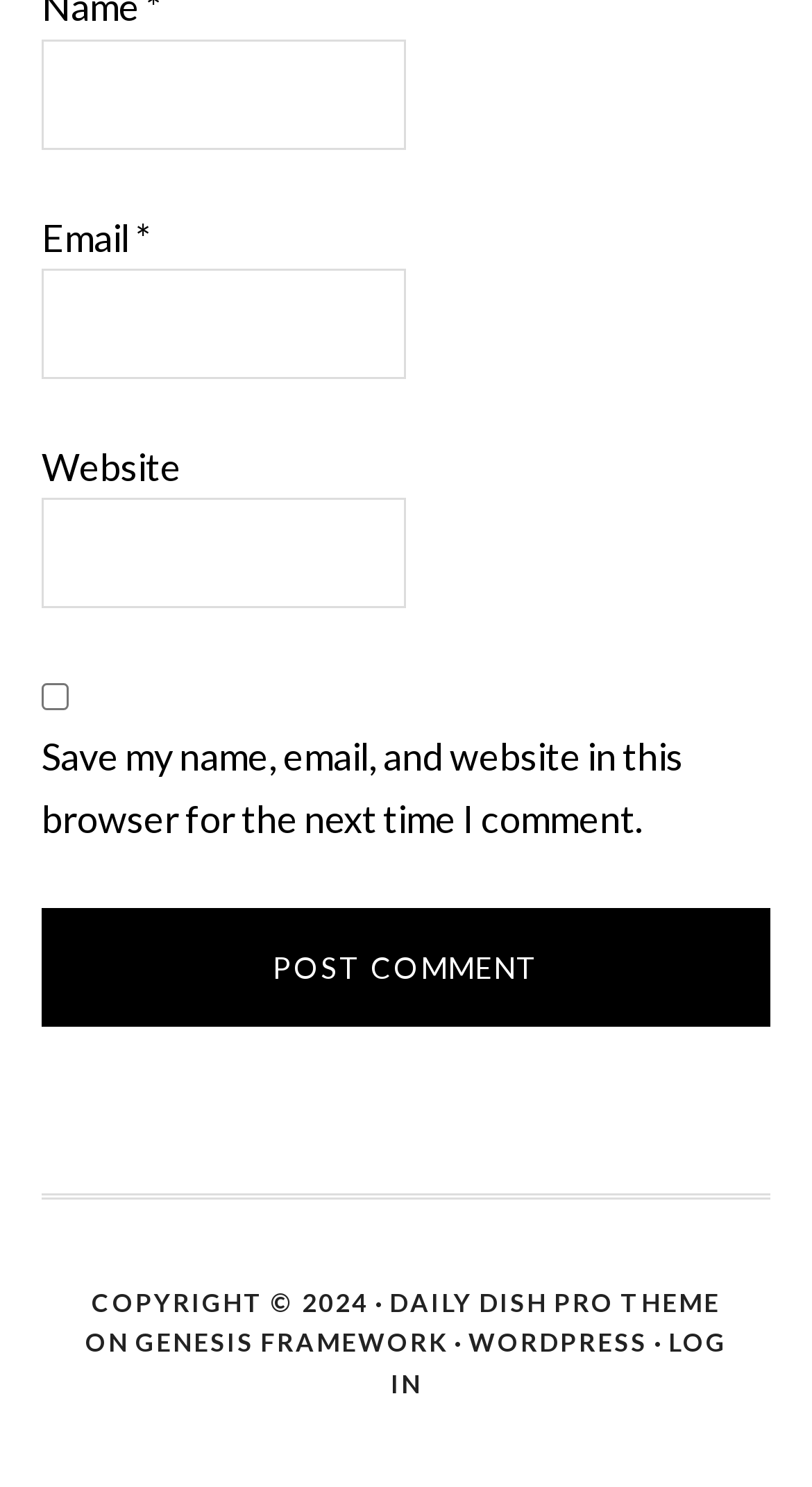Could you specify the bounding box coordinates for the clickable section to complete the following instruction: "Enter your name"?

[0.051, 0.026, 0.5, 0.1]